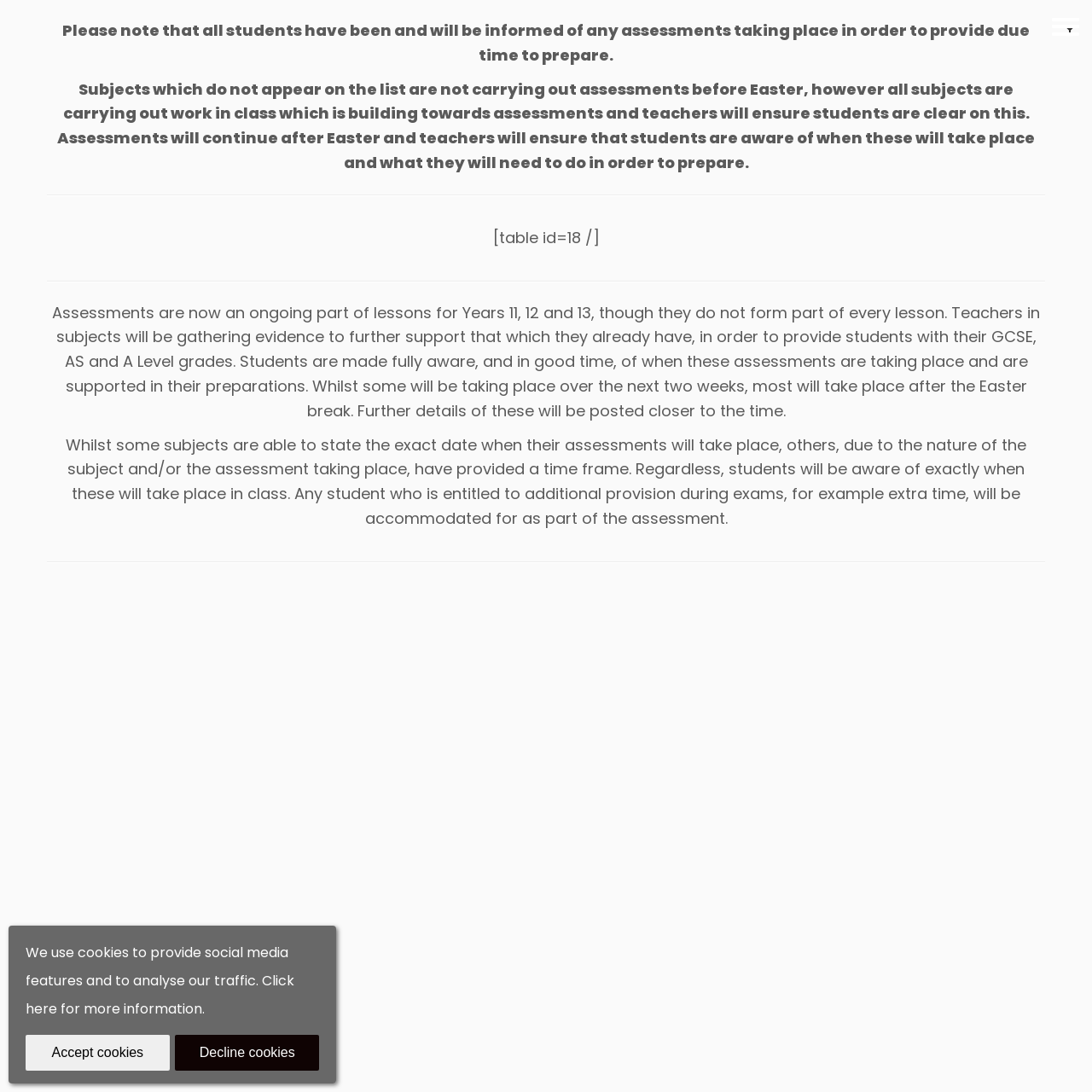Please find the bounding box for the UI component described as follows: "Contact".

None